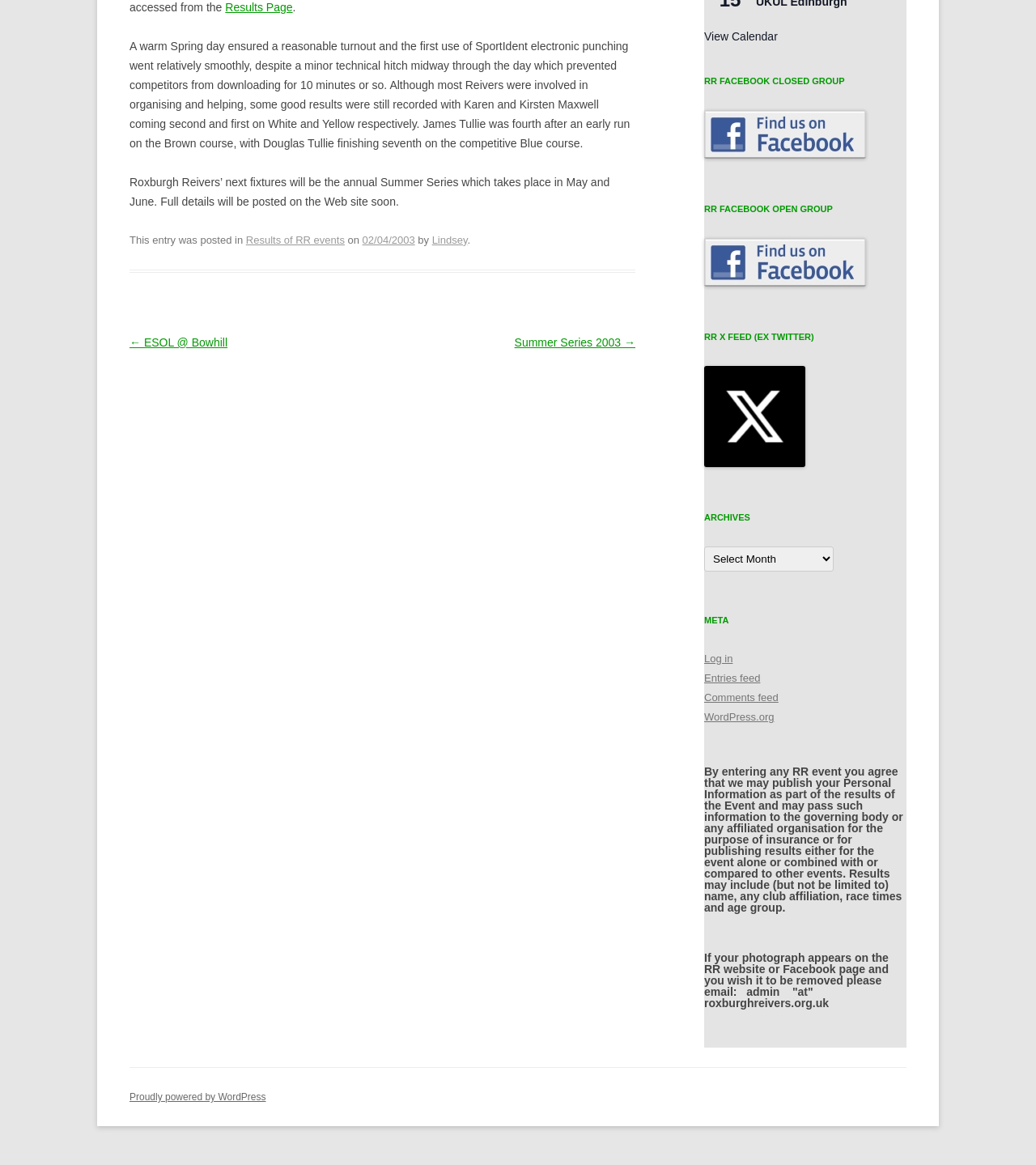Based on the provided description, "Proudly powered by WordPress", find the bounding box of the corresponding UI element in the screenshot.

[0.125, 0.937, 0.257, 0.947]